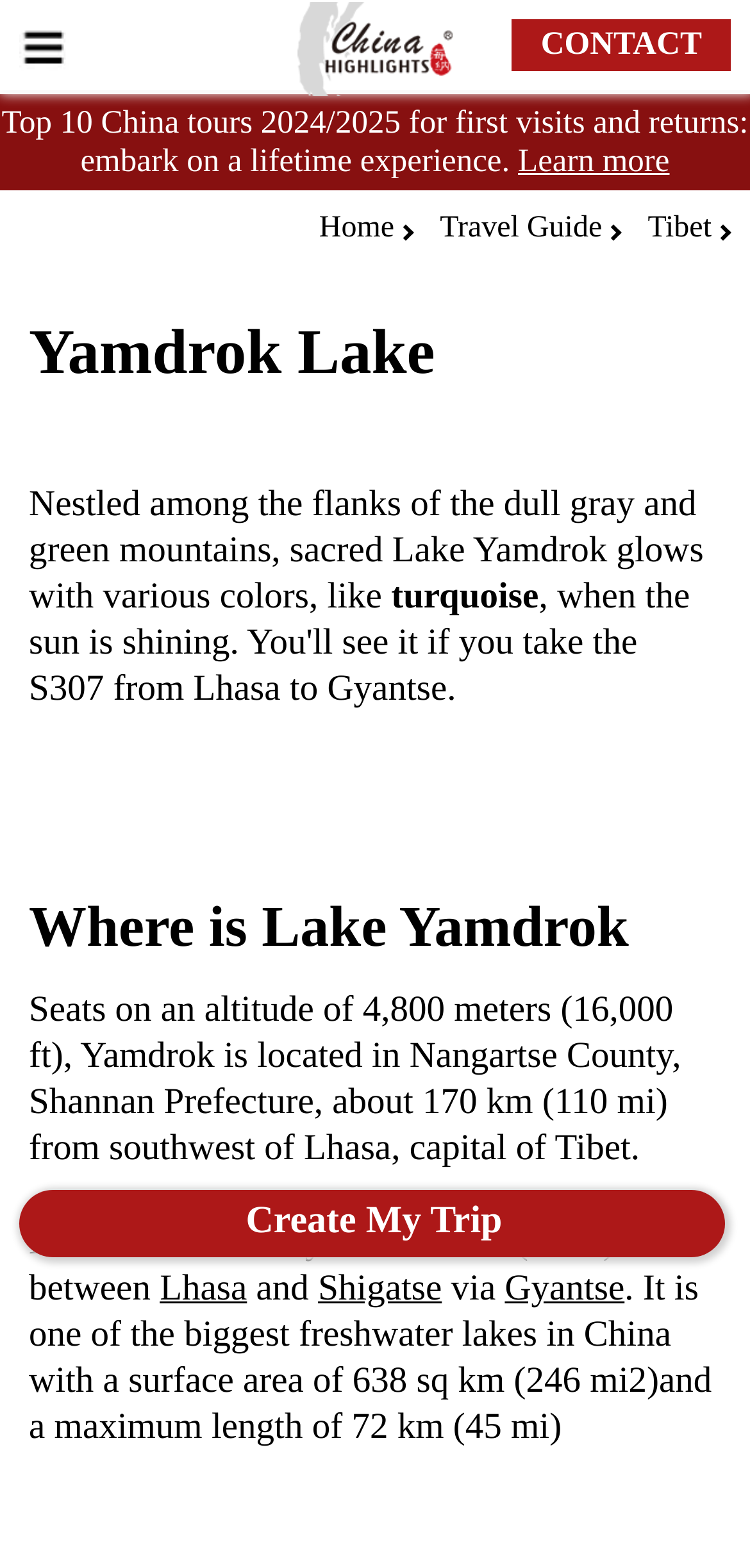Using the elements shown in the image, answer the question comprehensively: What is the altitude of Lake Yamdrok?

The altitude of Lake Yamdrok can be found in the StaticText element 'Seats on an altitude of 4,800 meters (16,000 ft), Yamdrok is located in Nangartse County, Shannan Prefecture, about 170 km (110 mi) from southwest of Lhasa, capital of Tibet.' which is a child element of the heading 'Where is Lake Yamdrok'.